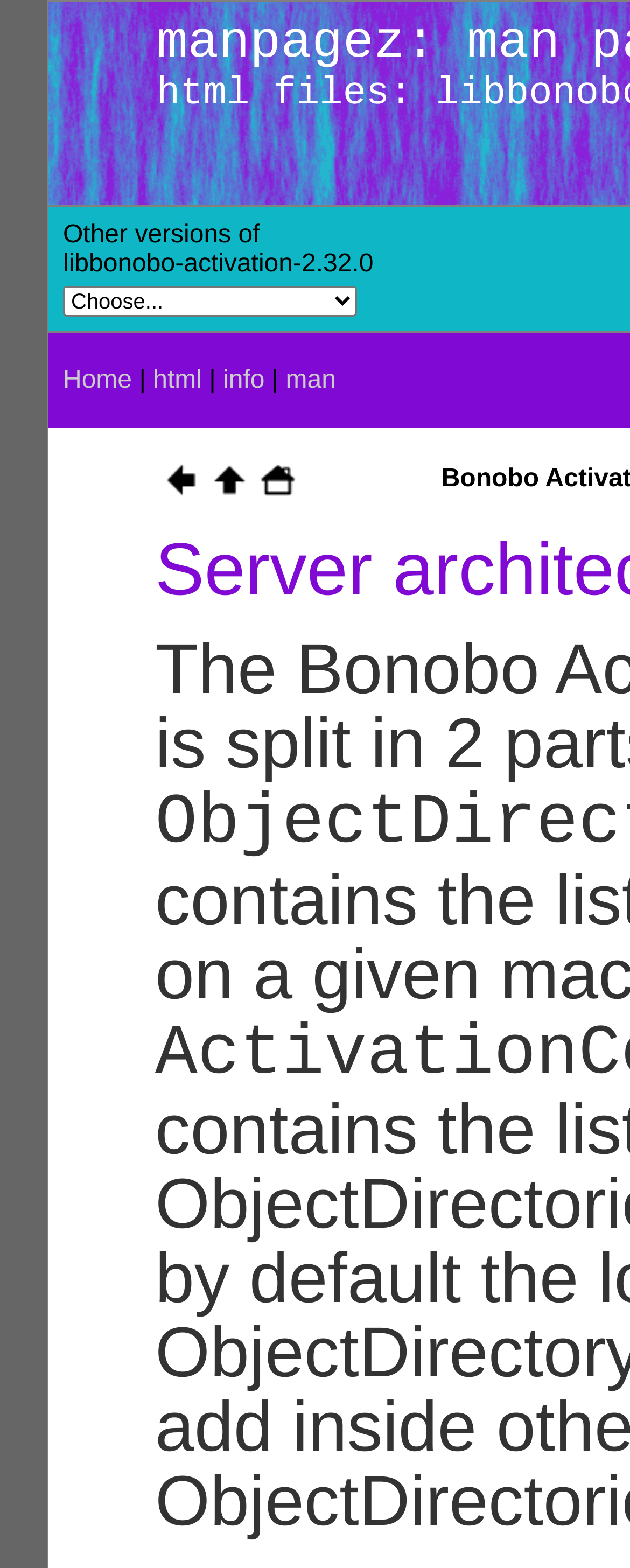Find the bounding box coordinates of the element's region that should be clicked in order to follow the given instruction: "view Calendar". The coordinates should consist of four float numbers between 0 and 1, i.e., [left, top, right, bottom].

None